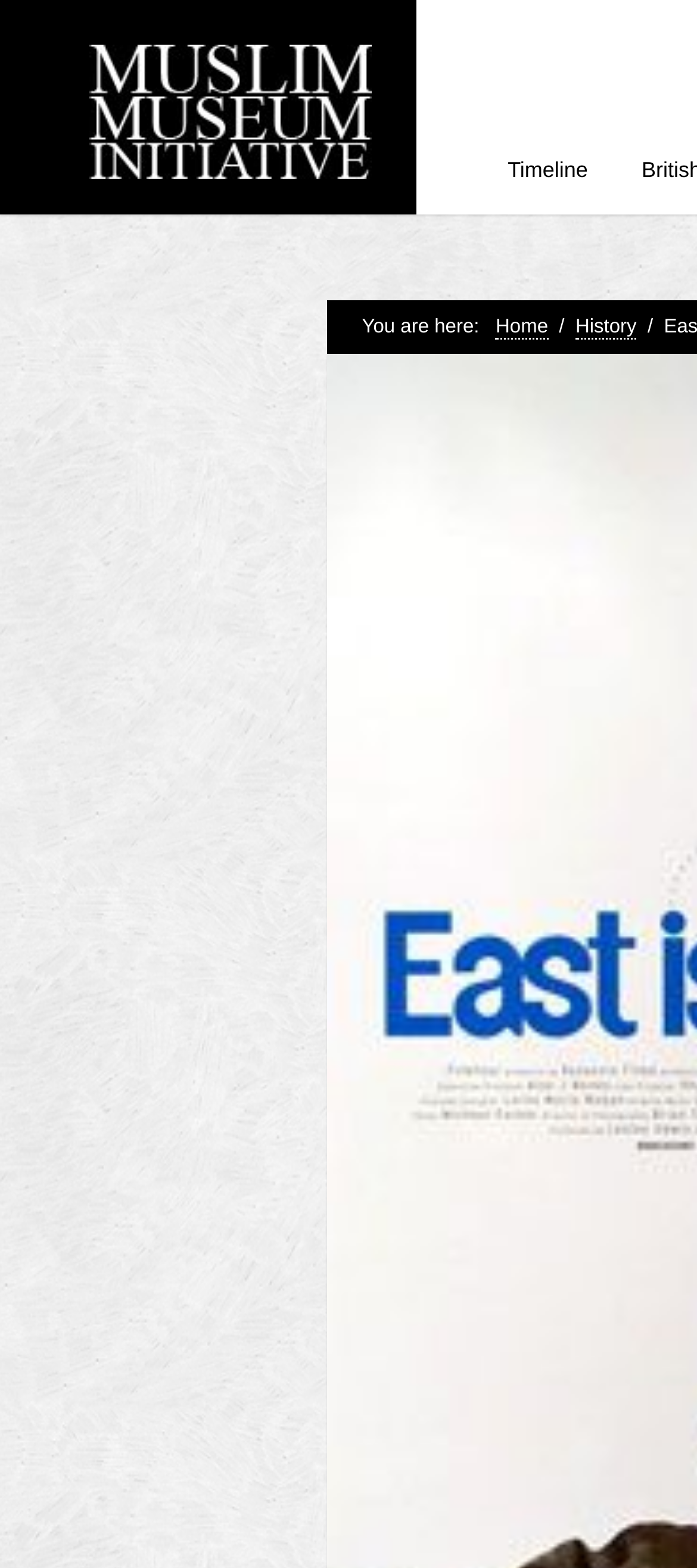Answer the question using only one word or a concise phrase: What is the current page in the navigation?

Home